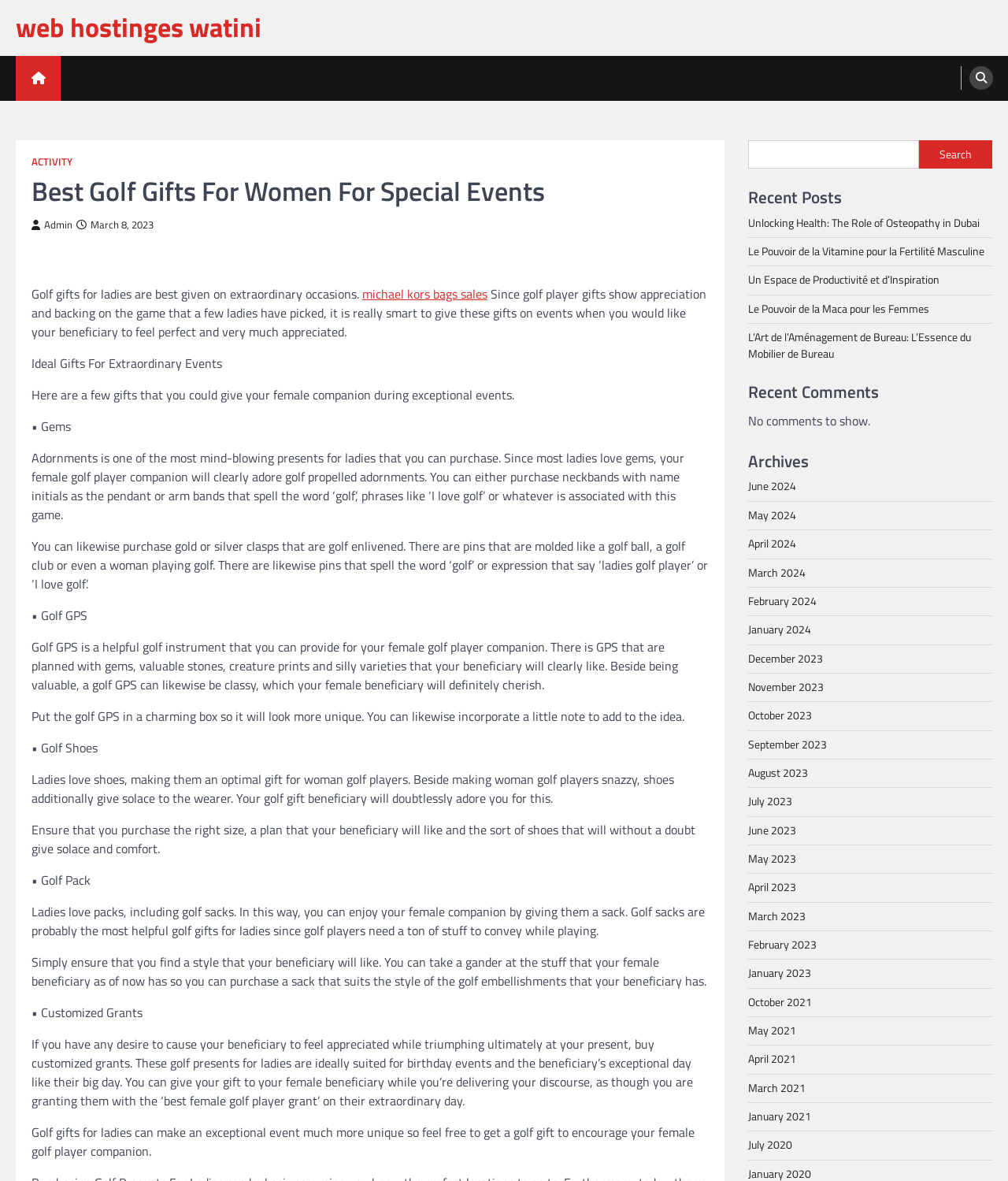Mark the bounding box of the element that matches the following description: "michael kors bags sales".

[0.359, 0.241, 0.484, 0.257]